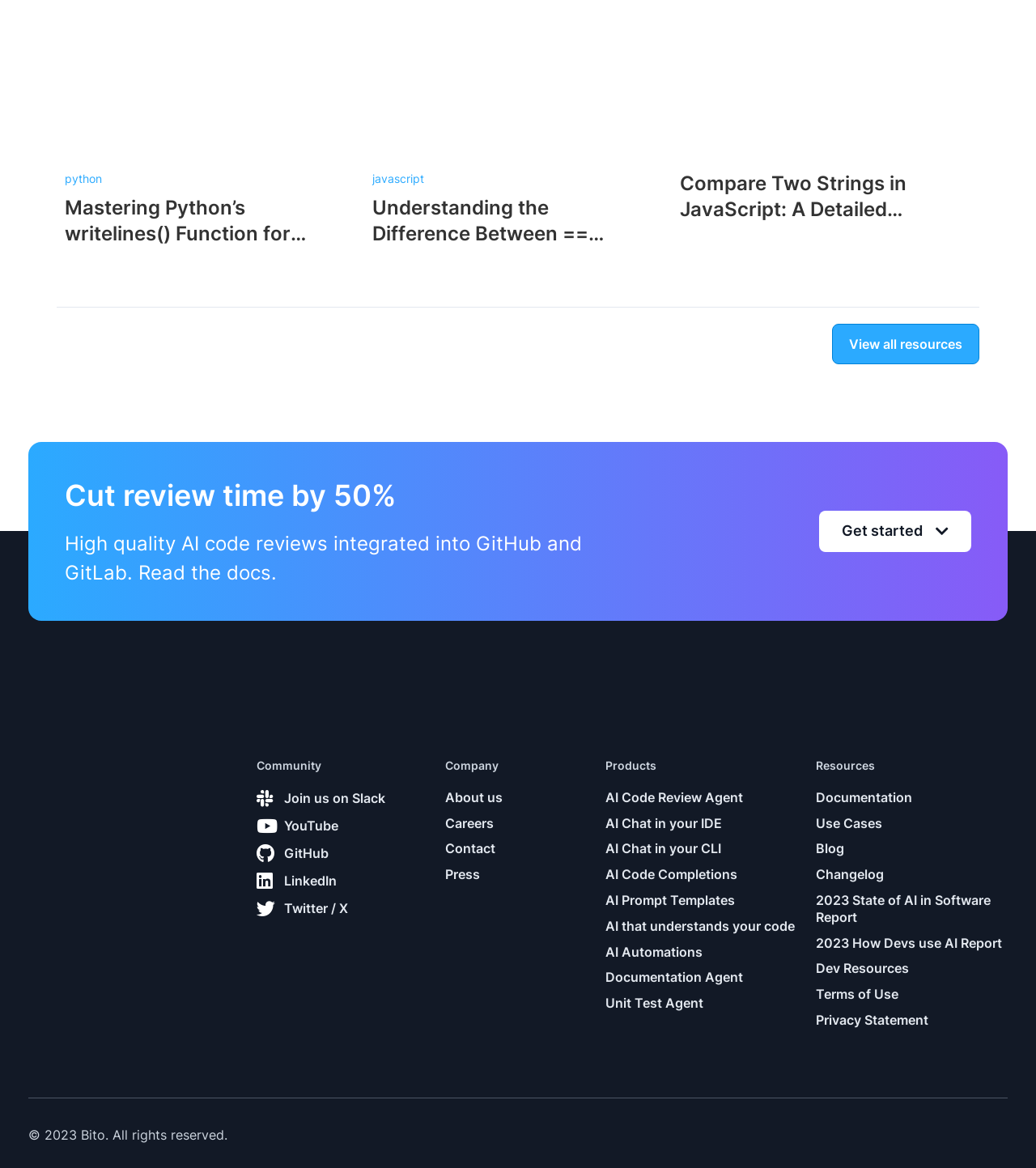Give a one-word or one-phrase response to the question:
What is the purpose of the 'Get started' button?

To start using AI code reviews